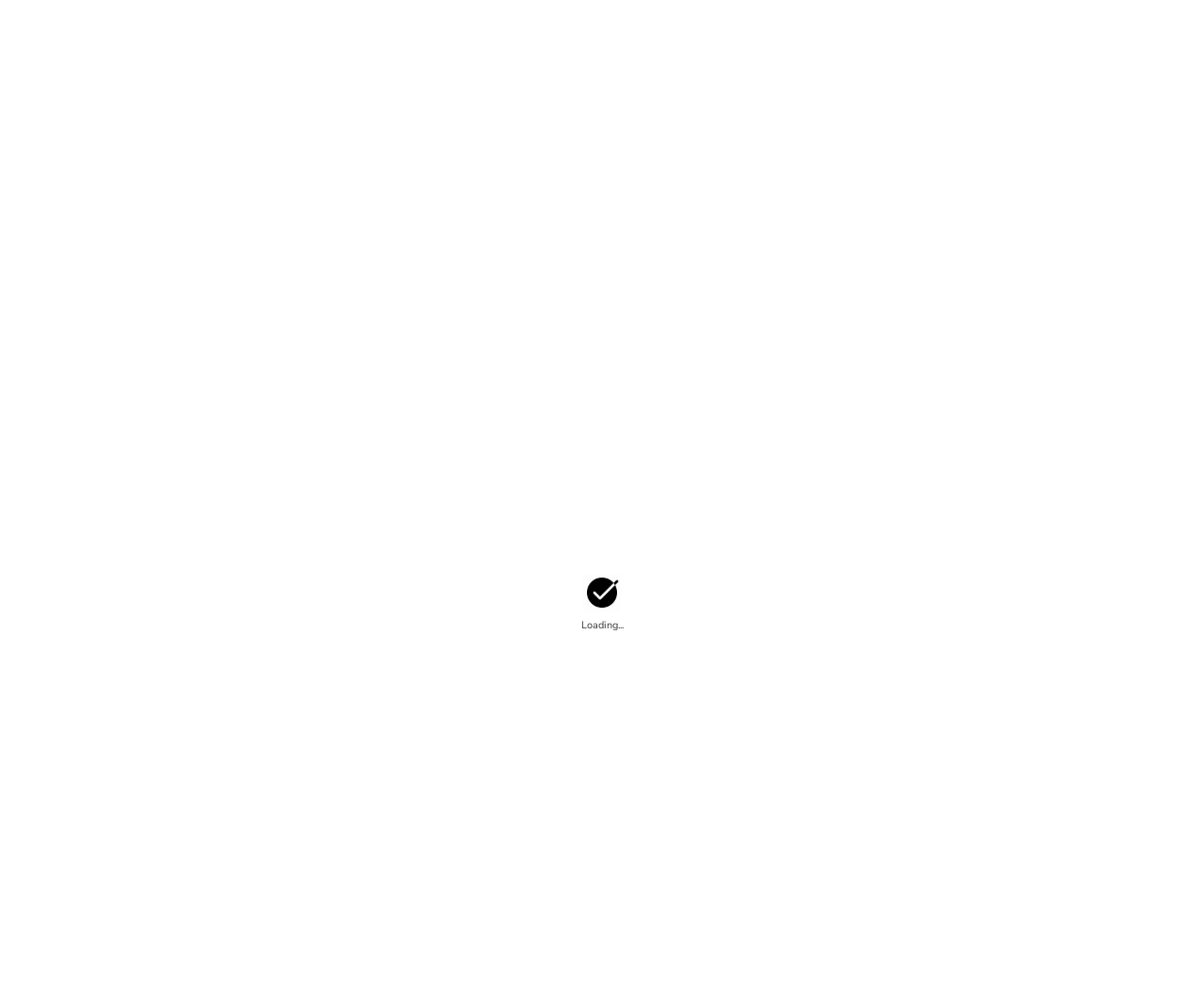Please specify the bounding box coordinates of the clickable section necessary to execute the following command: "Read the news about iPhone 15 Pro Max".

[0.289, 0.655, 0.961, 0.743]